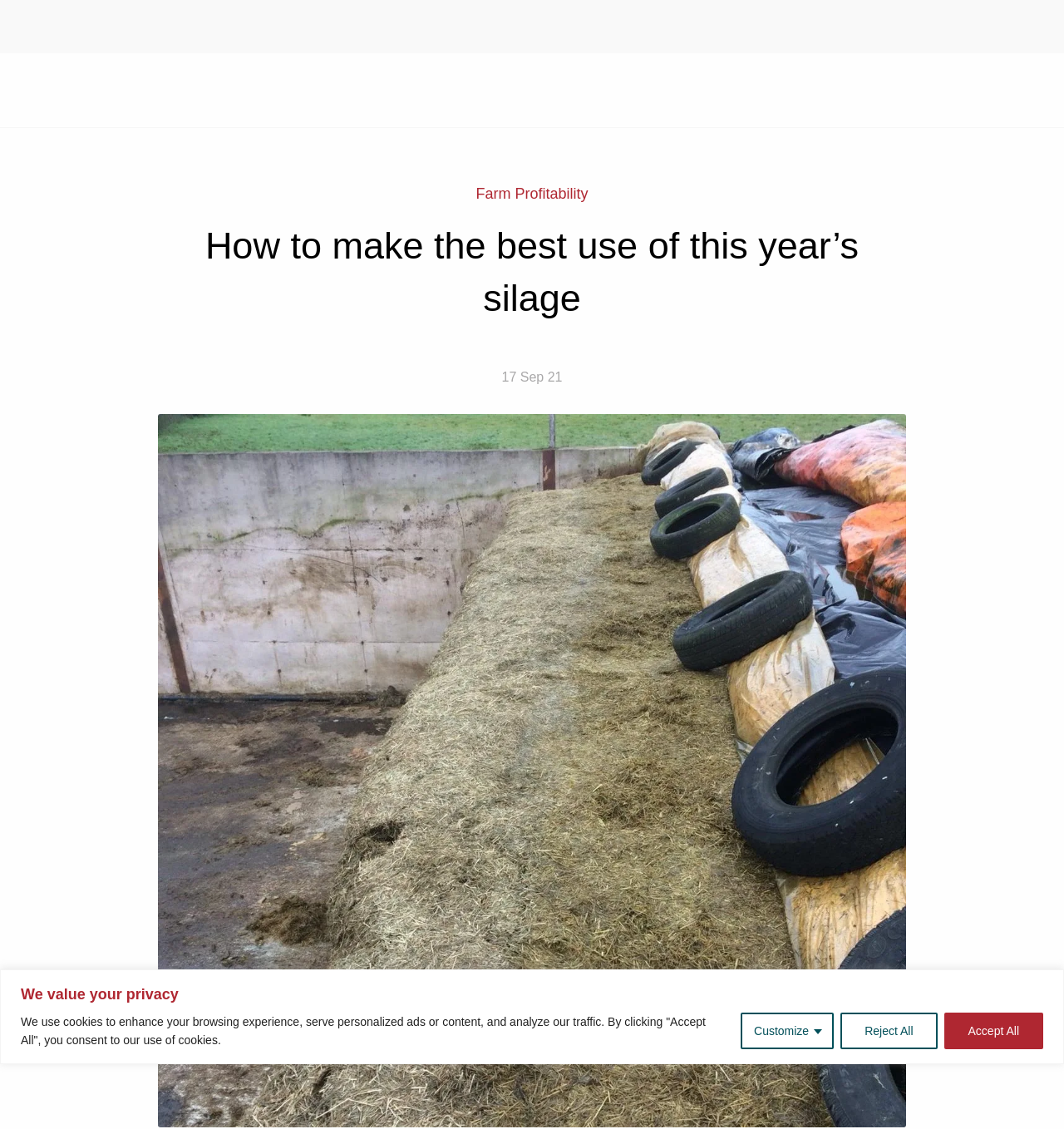Provide the bounding box coordinates of the area you need to click to execute the following instruction: "Click the Services link".

[0.163, 0.051, 0.22, 0.08]